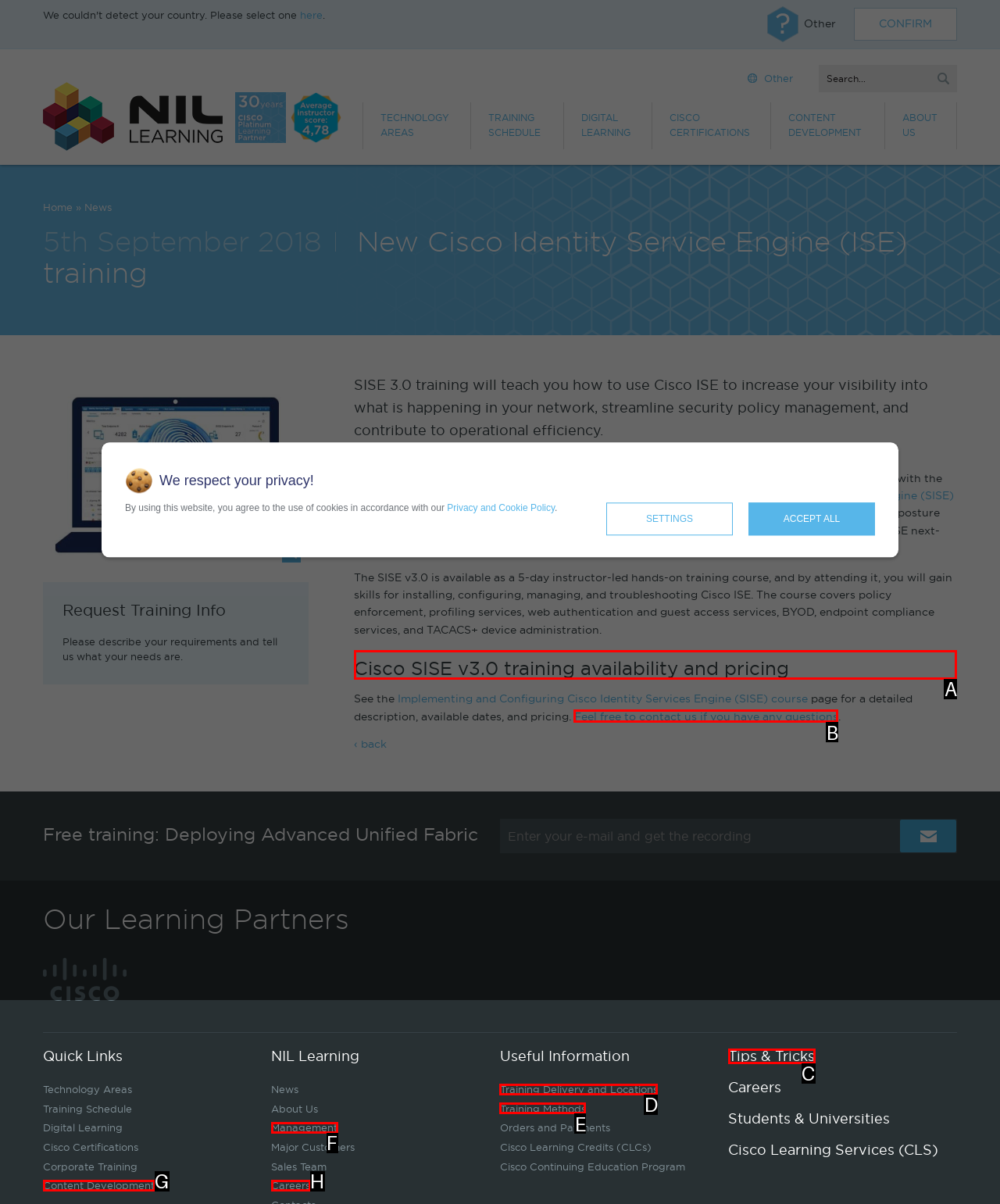Tell me which one HTML element I should click to complete the following task: Click on the 'Cisco SISE v3.0 training availability and pricing' heading Answer with the option's letter from the given choices directly.

A